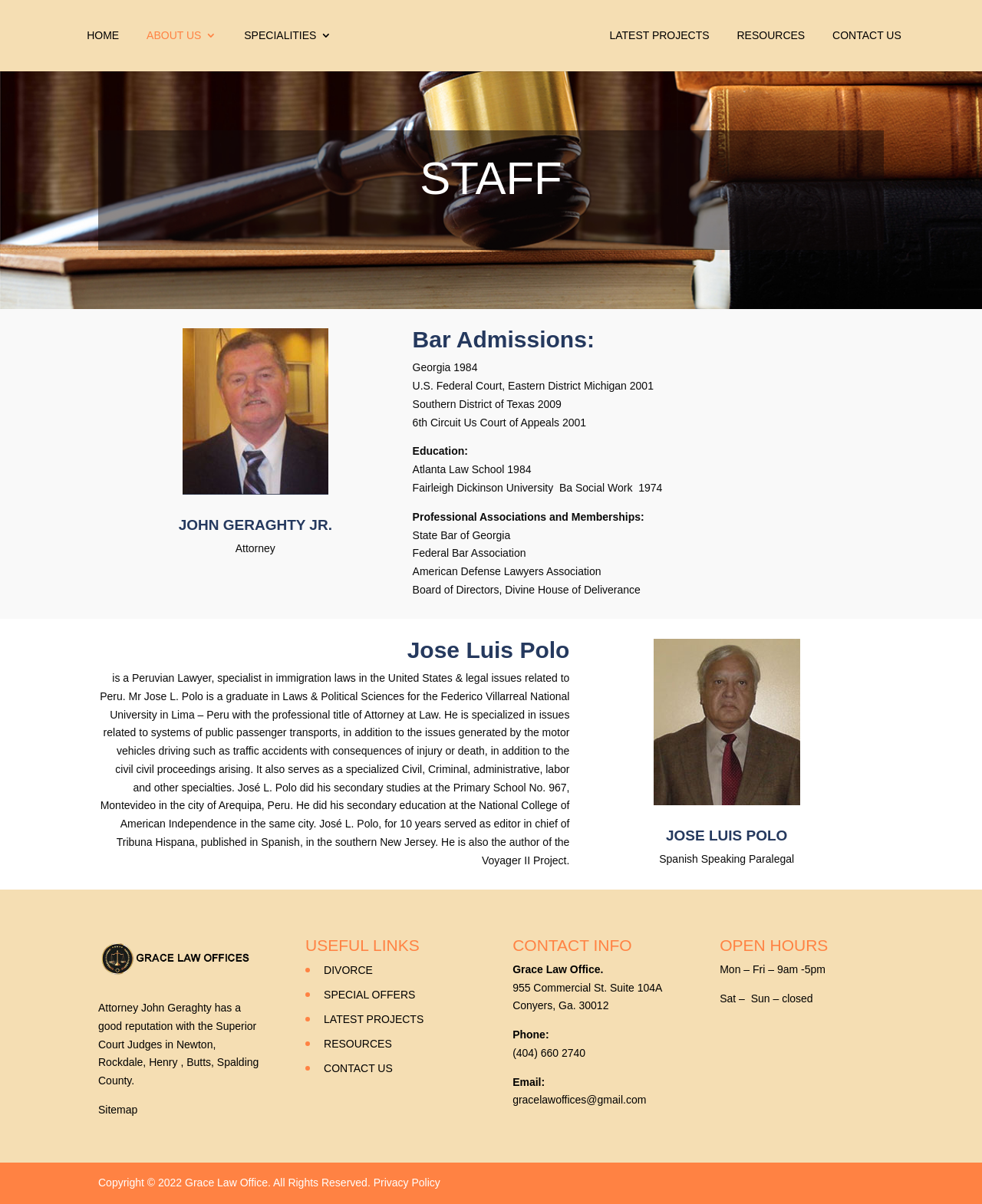Specify the bounding box coordinates of the element's area that should be clicked to execute the given instruction: "View John Geraghty's profile". The coordinates should be four float numbers between 0 and 1, i.e., [left, top, right, bottom].

[0.1, 0.43, 0.42, 0.449]